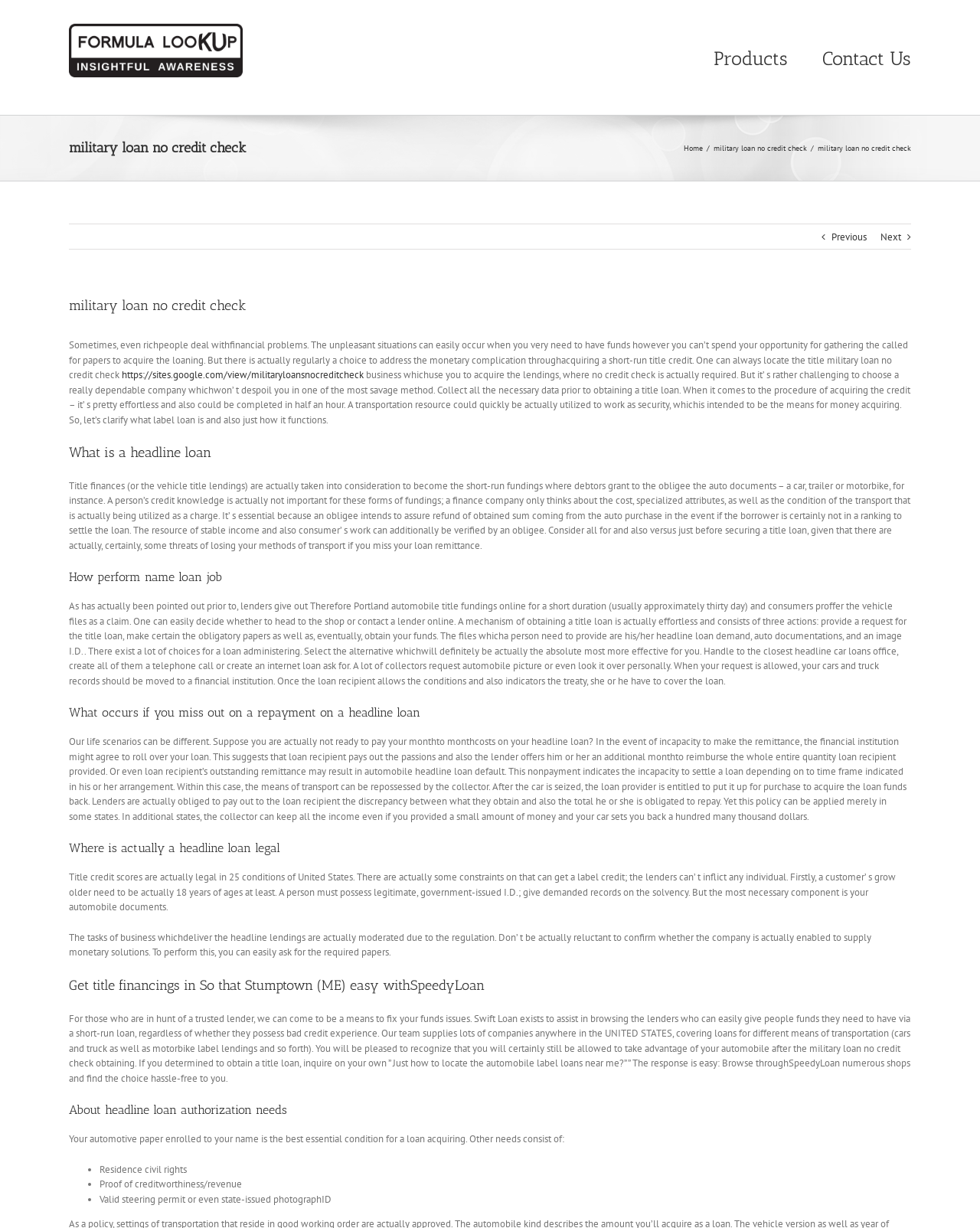Describe all the significant parts and information present on the webpage.

This webpage is about military loans with no credit check. At the top left corner, there is a logo of Formulalookup, which is a link. Next to it, there is a navigation menu with two menu items: "Products" and "Contact Us". Below the logo, there is a heading that reads "military loan no credit check". 

On the top right side, there are three links: "Home", a separator "/", and another link to "military loan no credit check". Below these links, there are two more links: "Previous" and "Next". 

The main content of the webpage is divided into several sections. The first section explains the concept of military loans with no credit check, stating that even rich people can face financial problems and that these loans can be a solution. There is also a link to a website that provides more information on the topic.

The following sections have headings that explain what a title loan is, how it works, what happens if you miss a payment, where title loans are legal, and how to get title loans in South Portland (ME) with SpeedyLoan. Each section provides detailed information on the respective topic, including the process of acquiring a title loan, the risks involved, and the regulations surrounding these loans.

Throughout the webpage, there are several static text blocks that provide additional information and explanations. There is also a list of requirements for getting a title loan, including having a vehicle registered in your name, proof of creditworthiness or income, and a valid driver's license or state-issued photo ID.